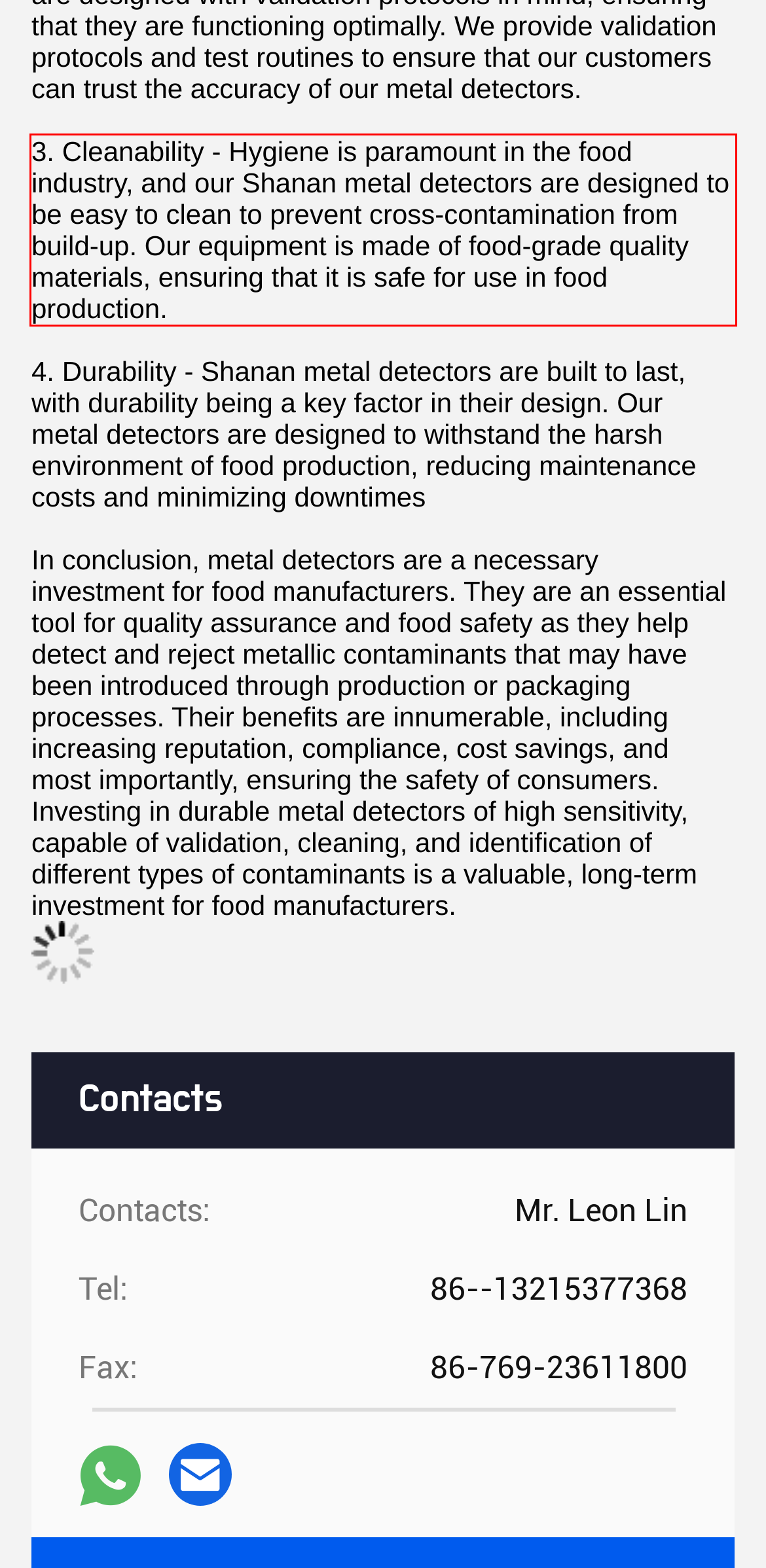Using the provided webpage screenshot, recognize the text content in the area marked by the red bounding box.

3. Cleanability - Hygiene is paramount in the food industry, and our Shanan metal detectors are designed to be easy to clean to prevent cross-contamination from build-up. Our equipment is made of food-grade quality materials, ensuring that it is safe for use in food production.